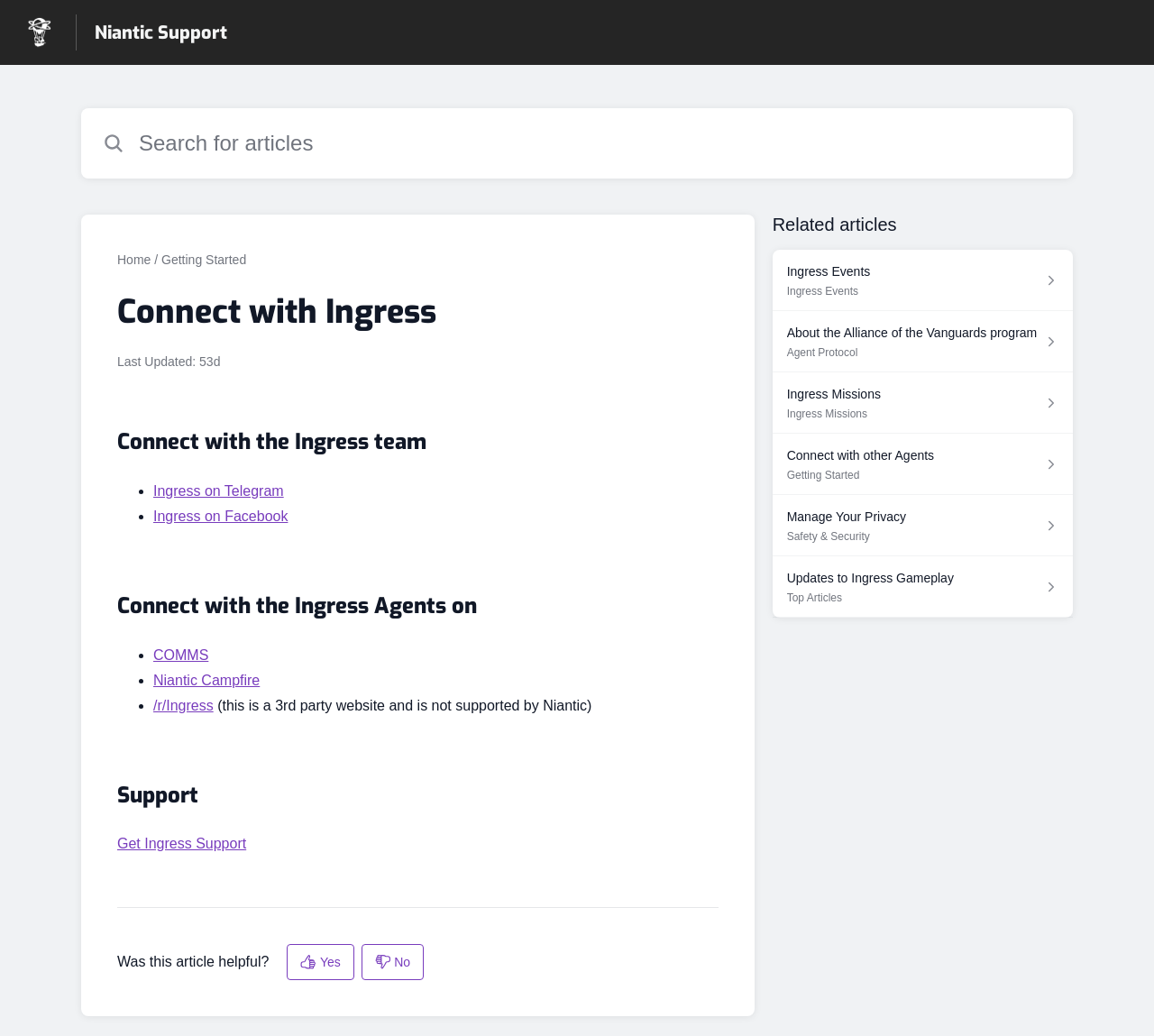Utilize the details in the image to give a detailed response to the question: How many related articles are listed?

I counted the number of list items under the heading 'Related articles', which are 'Ingress Events', 'About the Alliance of the Vanguards program', 'Ingress Missions', 'Connect with other Agents', and 'Manage Your Privacy', so there are 5 related articles listed.